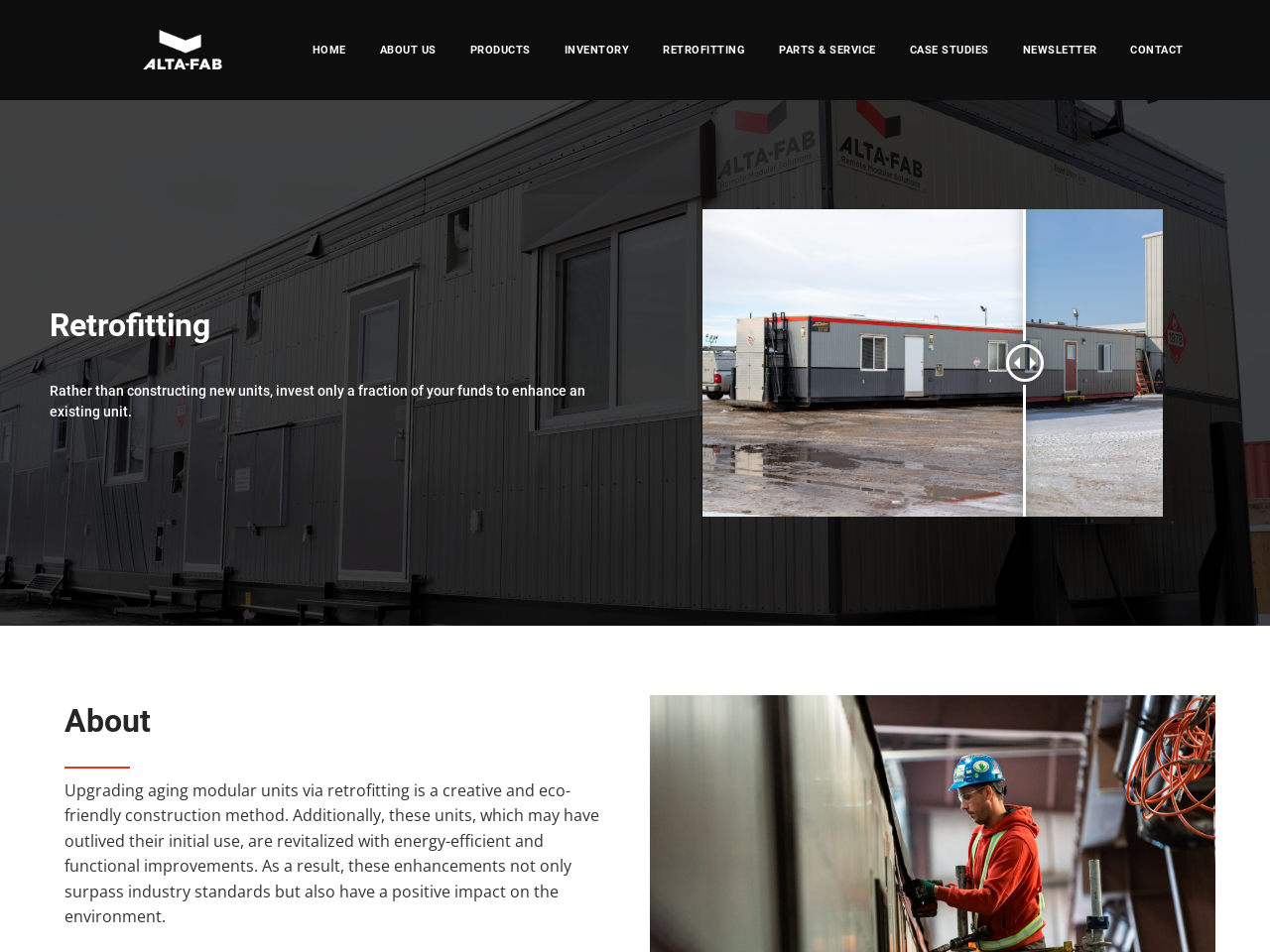How many images are there on the webpage?
Refer to the image and respond with a one-word or short-phrase answer.

2